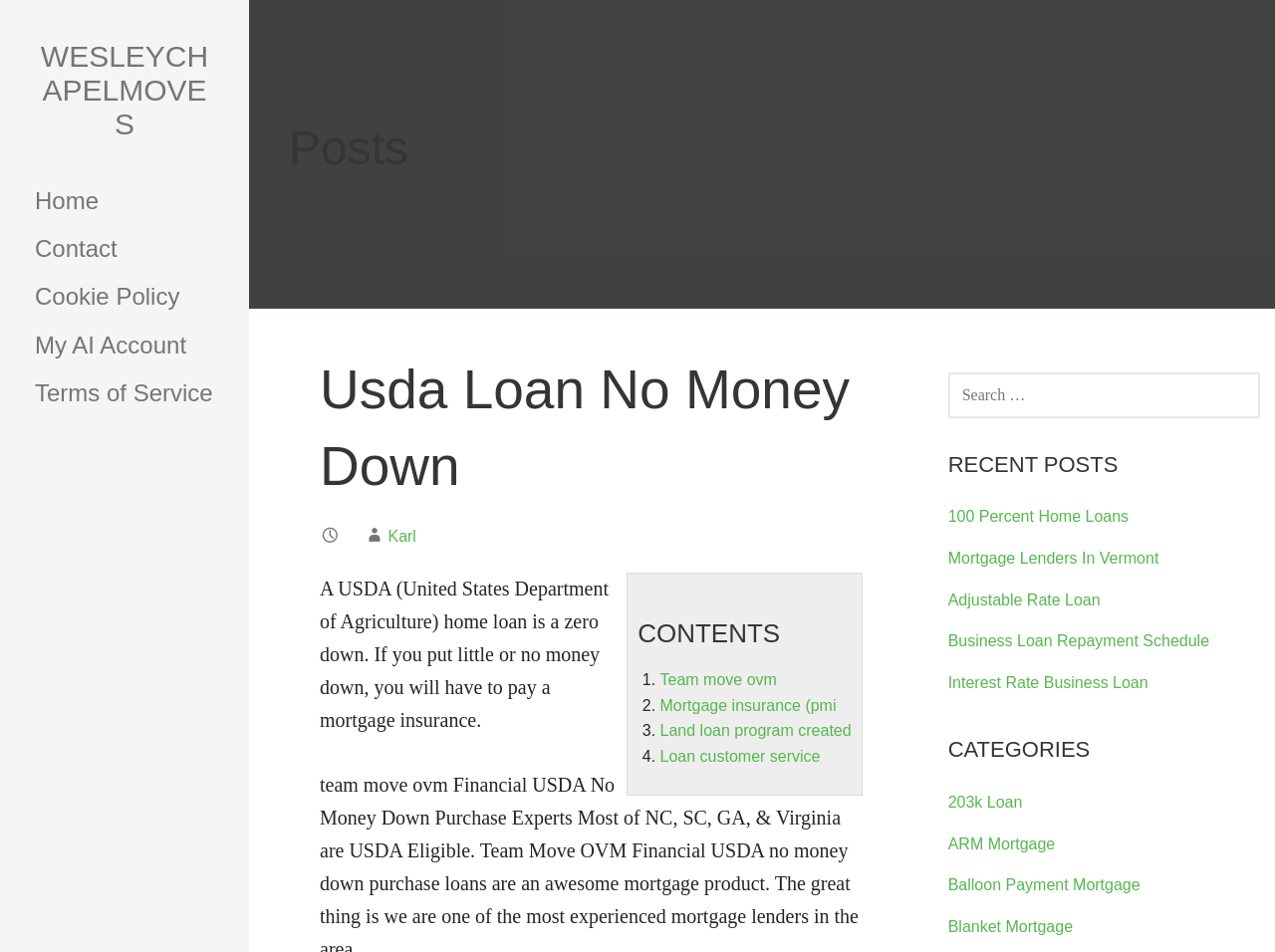Give a one-word or short-phrase answer to the following question: 
What is the name of the website?

Wesley Chapel Moves